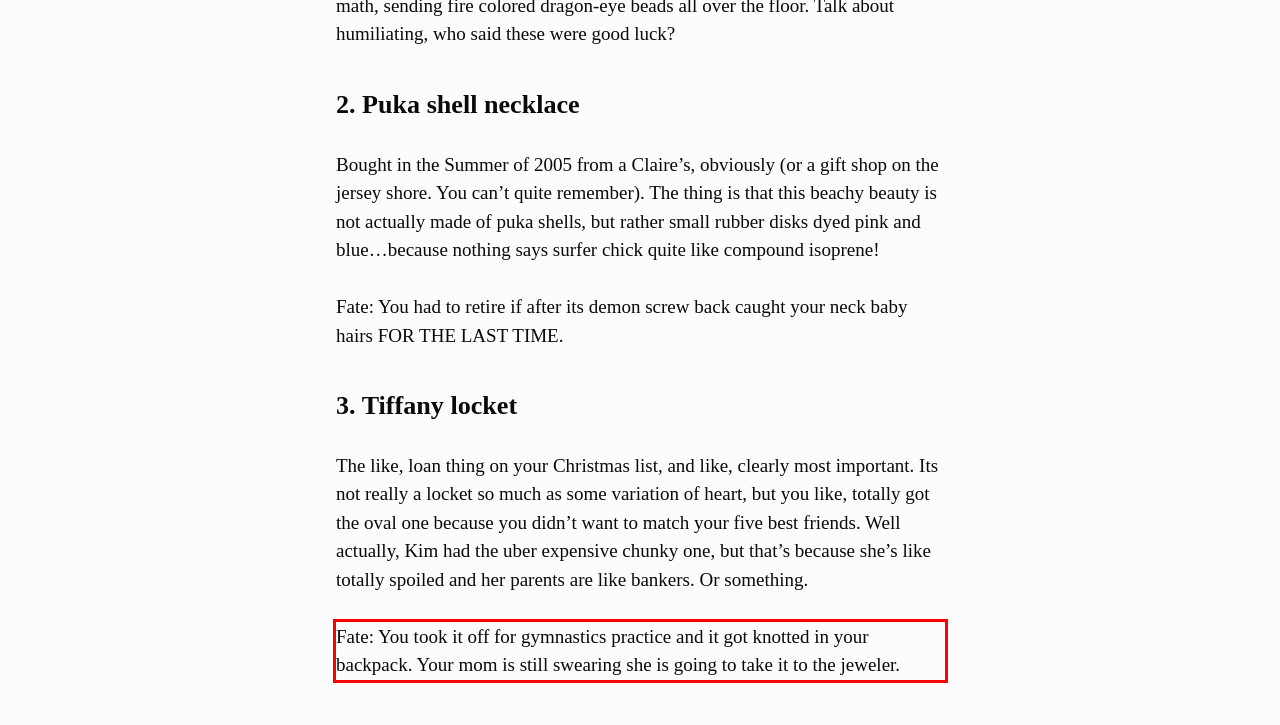Given a screenshot of a webpage, identify the red bounding box and perform OCR to recognize the text within that box.

Fate: You took it off for gymnastics practice and it got knotted in your backpack. Your mom is still swearing she is going to take it to the jeweler.